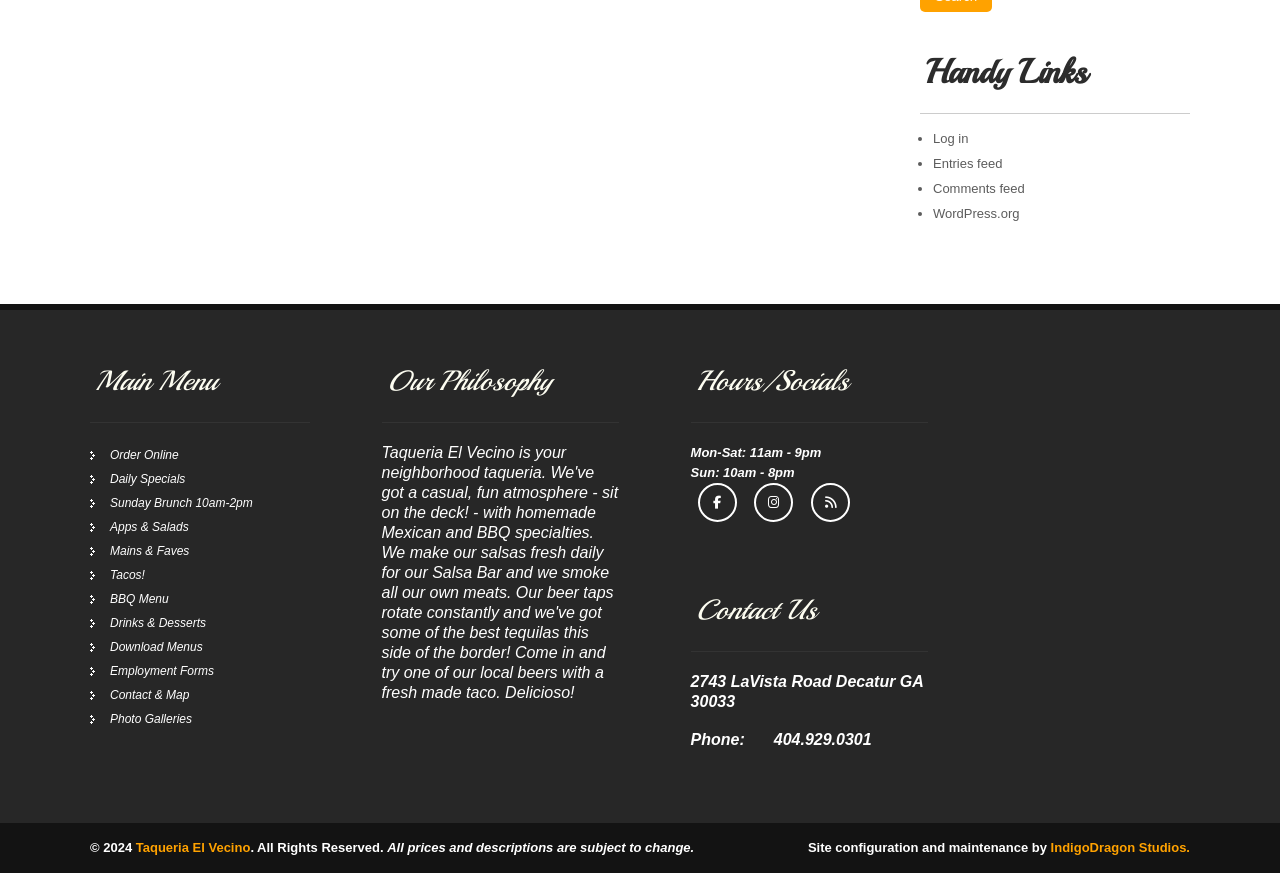Please specify the bounding box coordinates of the clickable section necessary to execute the following command: "Visit WordPress.org".

[0.729, 0.236, 0.796, 0.253]